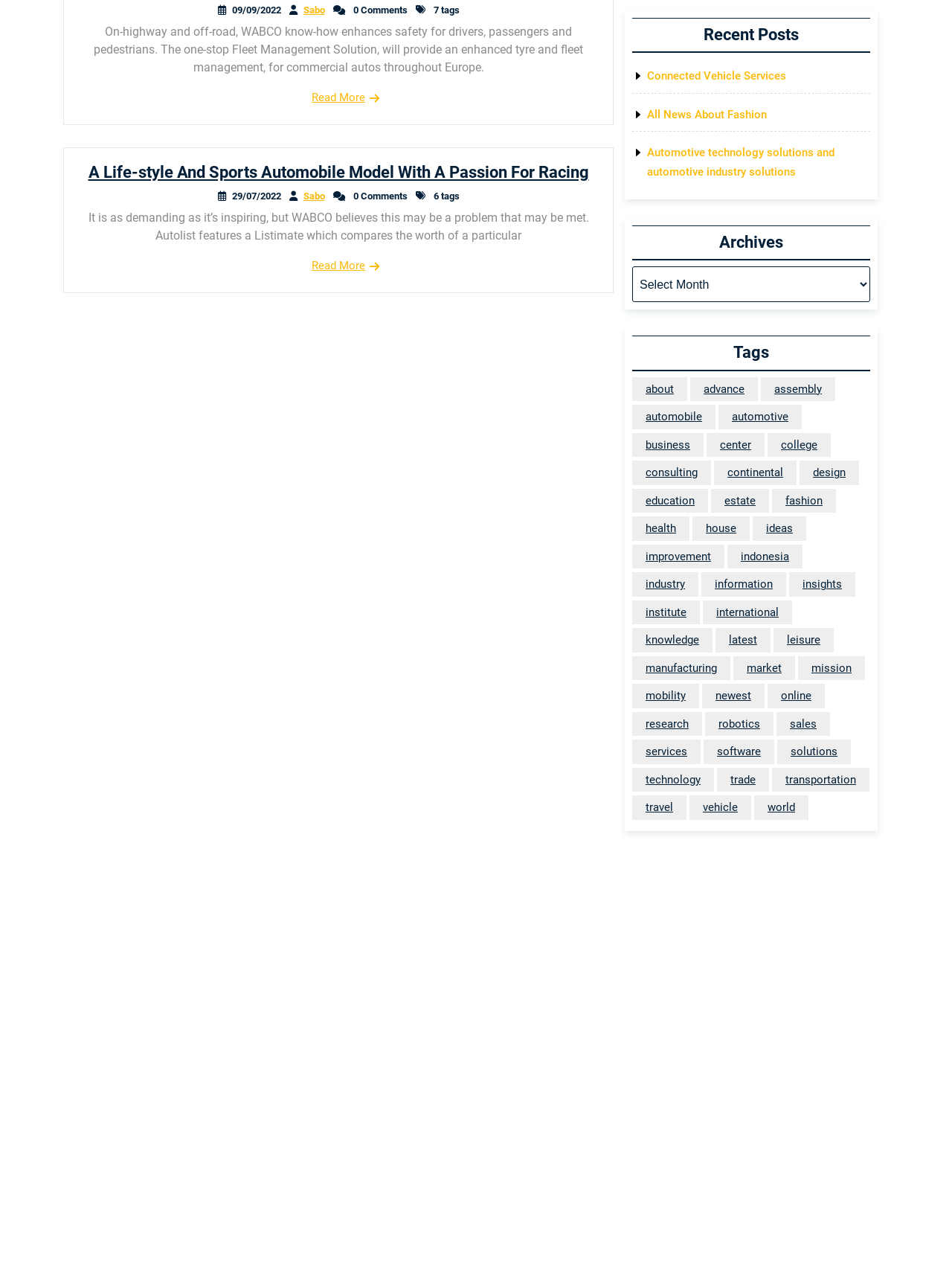Identify the bounding box for the UI element described as: "flat pack assembly experts". Ensure the coordinates are four float numbers between 0 and 1, formatted as [left, top, right, bottom].

None